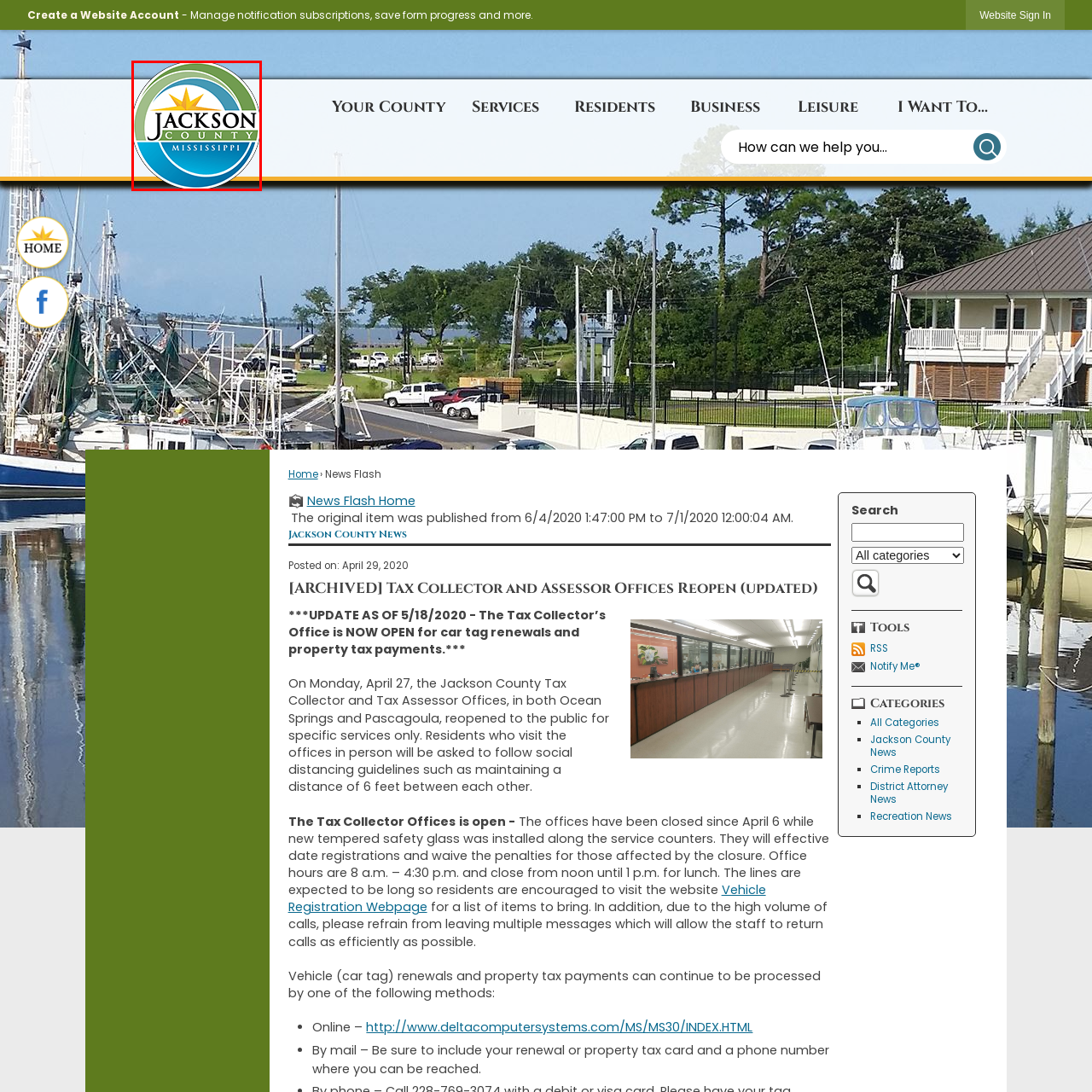Write a detailed description of the image enclosed in the red-bordered box.

This image features the official logo of Jackson County, Mississippi, depicted in a vibrant, circular design. The logo prominently showcases the name "JACKSON" at the center, with "COUNTY" placed directly beneath it, both in bold black lettering. Surrounding the text, a combination of blue, green, and turquoise hues creates a visually appealing ring, symbolizing the natural beauty of the county. Above the text, a bright yellow sun with rays adds a touch of warmth and optimism, highlighting the community’s connection to nature and the bright future of the county. This emblem serves as a visual representation of Jackson County’s identity and commitment to its residents.